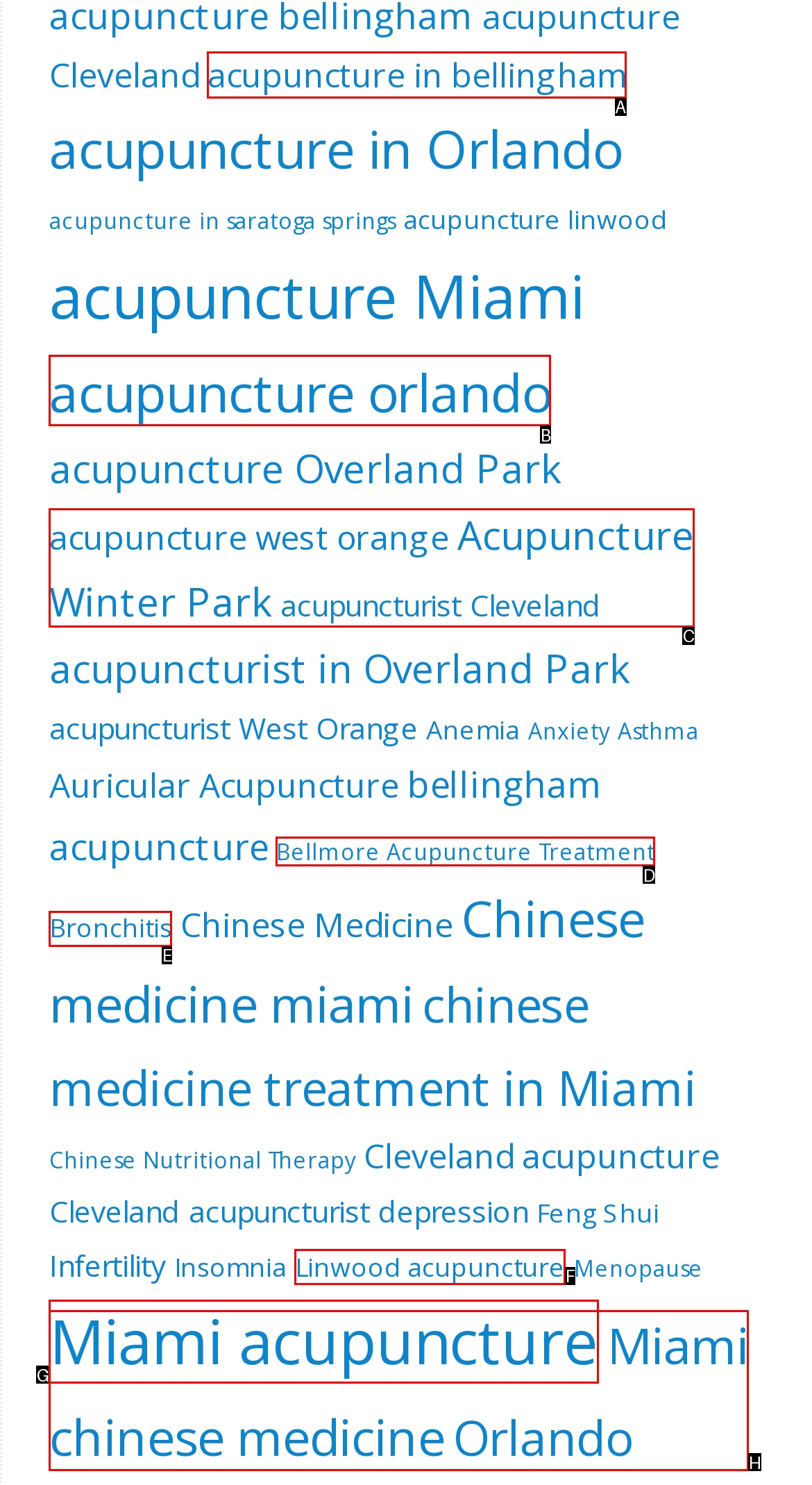Select the letter of the UI element that matches this task: click acupuncture in bellingham
Provide the answer as the letter of the correct choice.

A